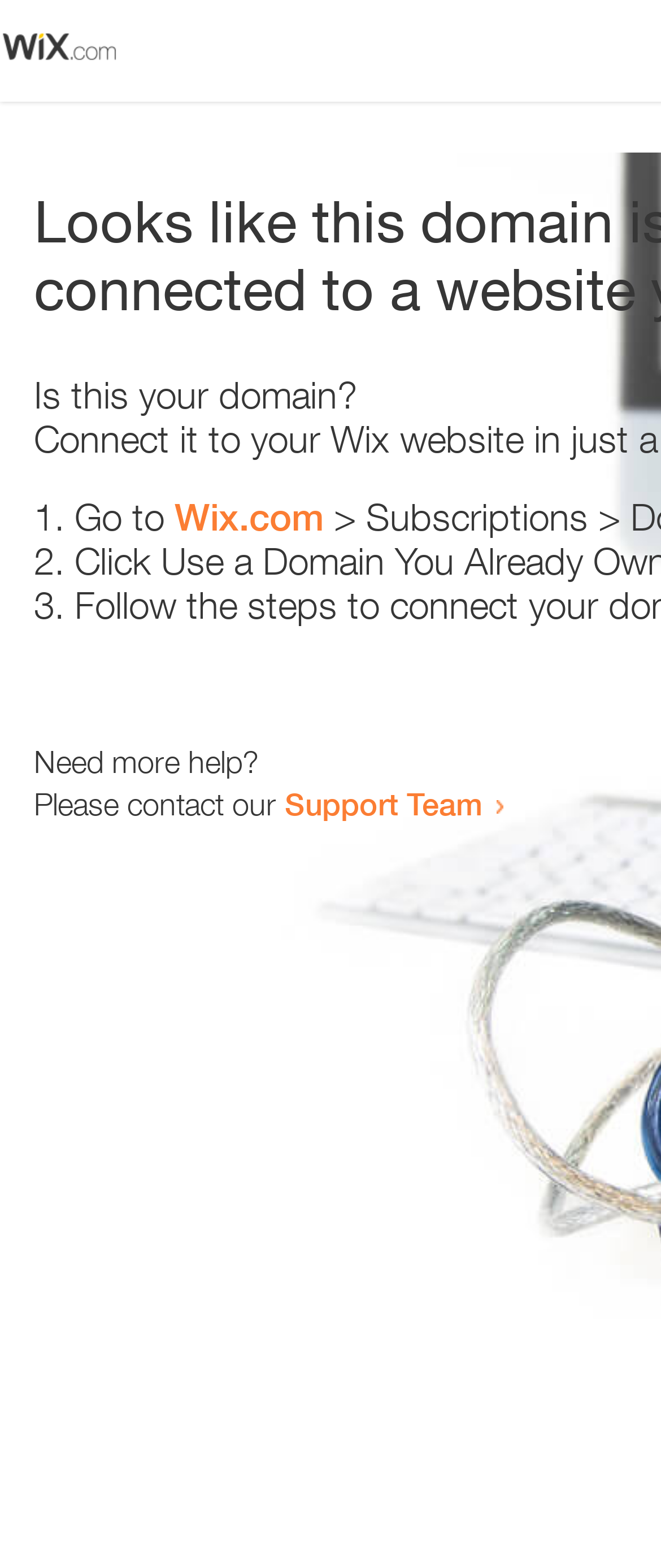Find the bounding box coordinates for the HTML element described in this sentence: "Support Team". Provide the coordinates as four float numbers between 0 and 1, in the format [left, top, right, bottom].

[0.431, 0.501, 0.731, 0.524]